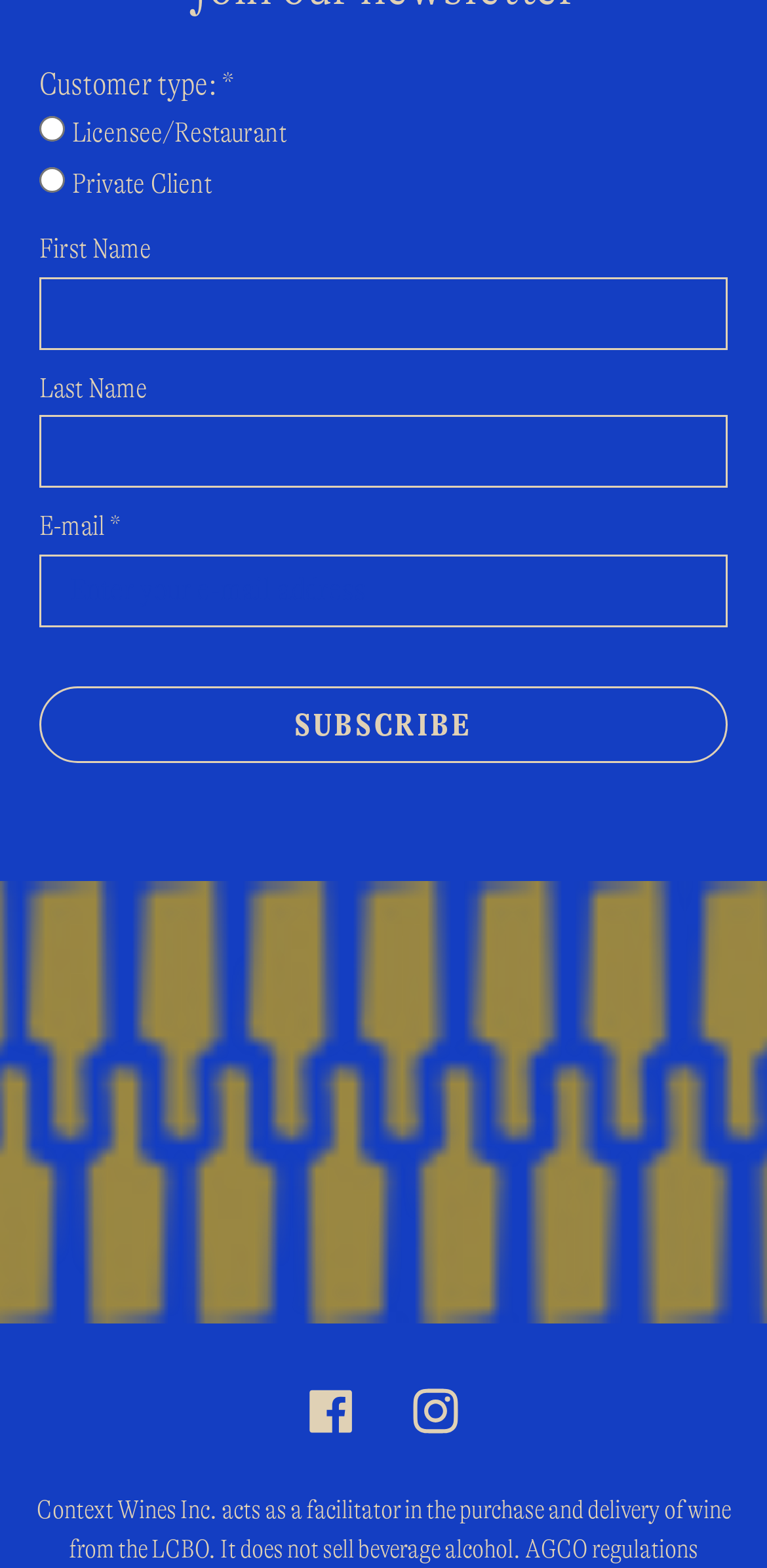Identify the bounding box coordinates of the part that should be clicked to carry out this instruction: "Input email address".

[0.051, 0.353, 0.949, 0.4]